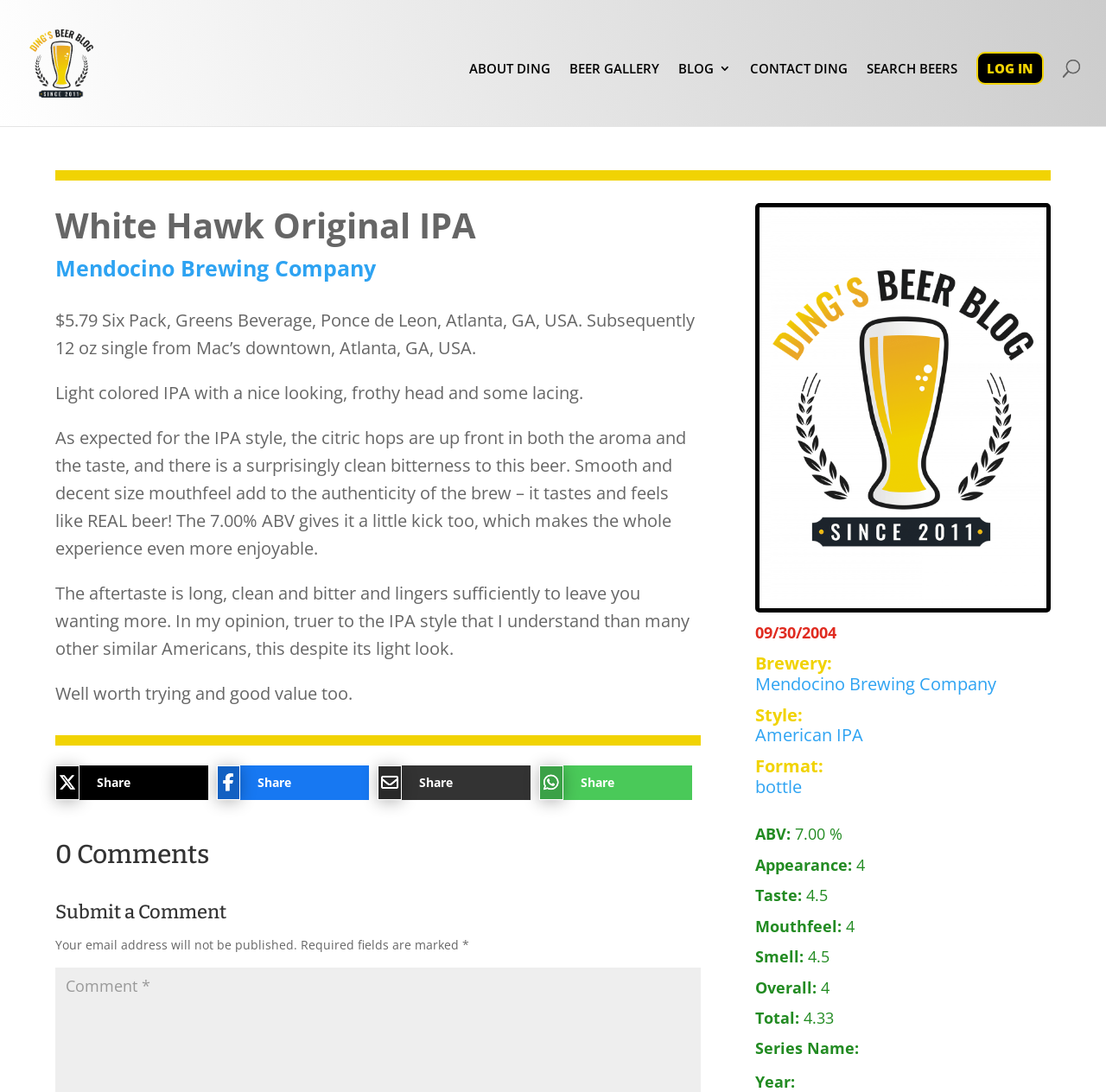Can you provide the bounding box coordinates for the element that should be clicked to implement the instruction: "Share the blog post"?

[0.05, 0.701, 0.165, 0.732]